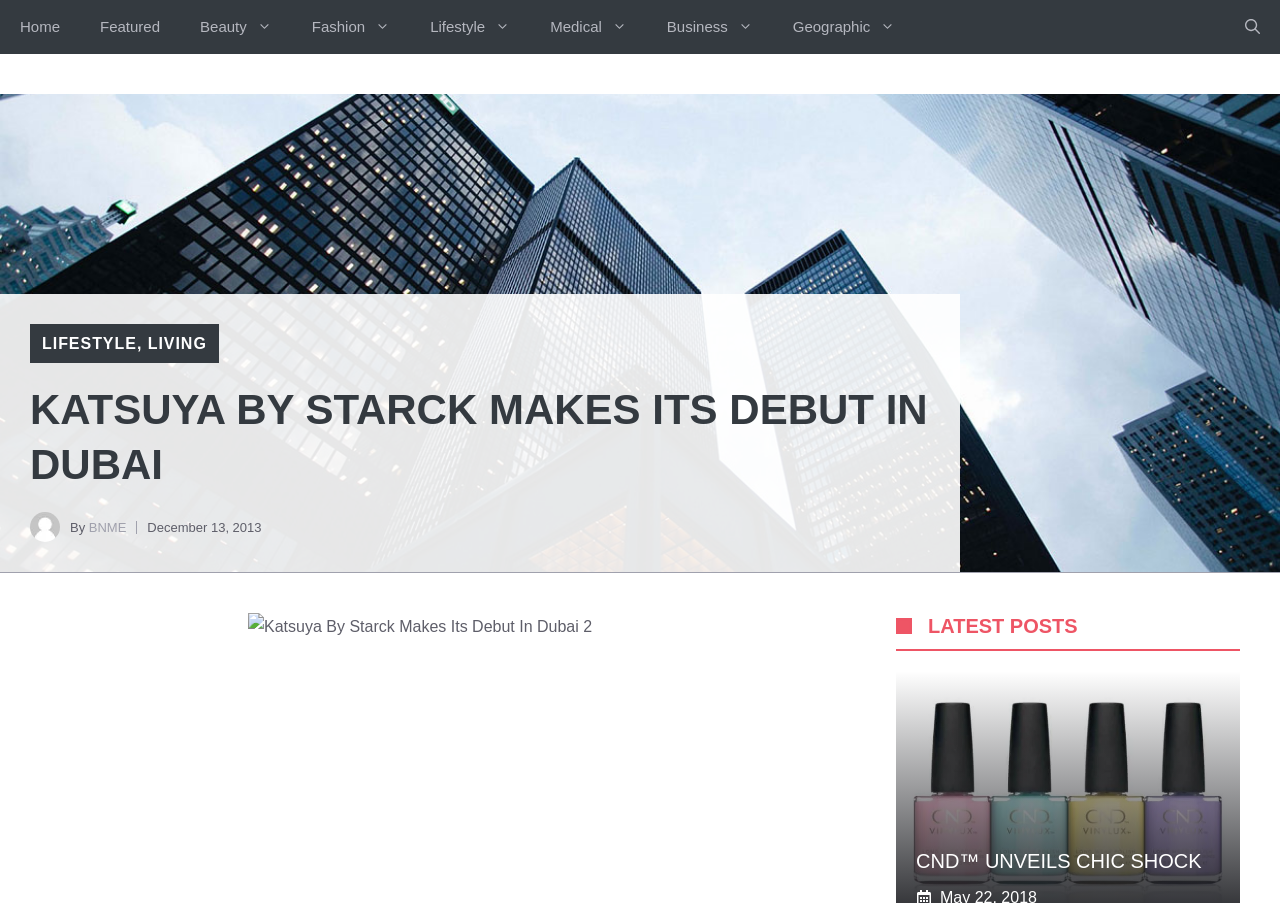Highlight the bounding box of the UI element that corresponds to this description: "Lifestyle".

[0.033, 0.371, 0.107, 0.39]